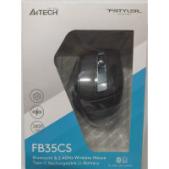Explain in detail what you see in the image.

The image showcases the packaging of the A4Tech FB35CS wireless mouse, which features both Bluetooth and 2.4GHz connectivity options. The box design incorporates a sleek, modern aesthetic with a predominant use of dark colors complemented by a vibrant blue triangular accent. The mouse itself is prominently displayed behind a transparent window, highlighting its ergonomic design and built-in rechargeable battery. Key features are illustrated on the packaging, including symbols that represent its wireless capabilities and ergonomic benefits, making it an appealing choice for tech-savvy individuals seeking convenience and style in their computing accessories. The product branding and model name can be clearly seen at the top of the package, emphasizing its identity within the A4Tech lineup.